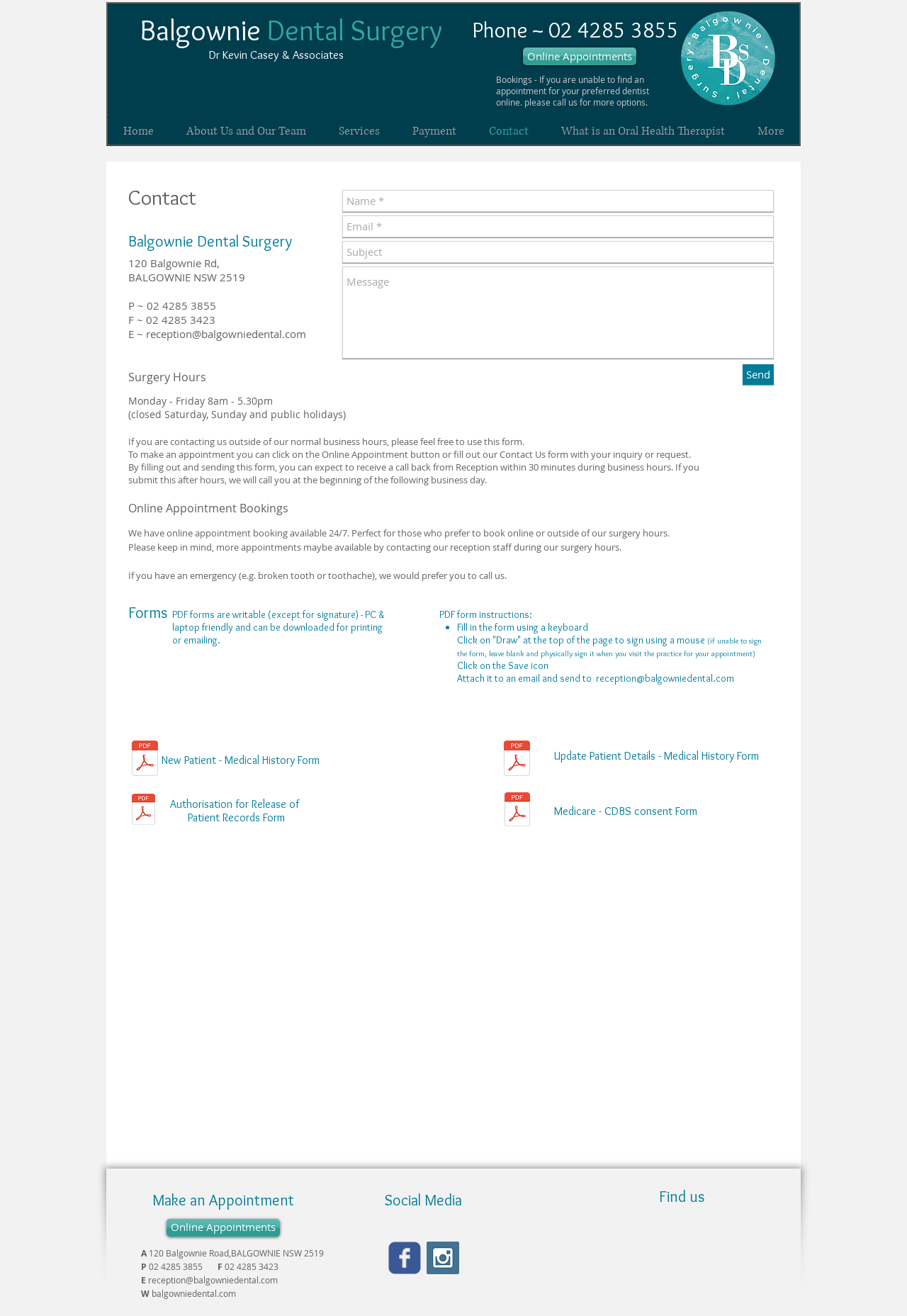Respond to the question below with a single word or phrase:
What is the purpose of the 'New Patient - Medical History Form'?

To fill in medical history for new patients